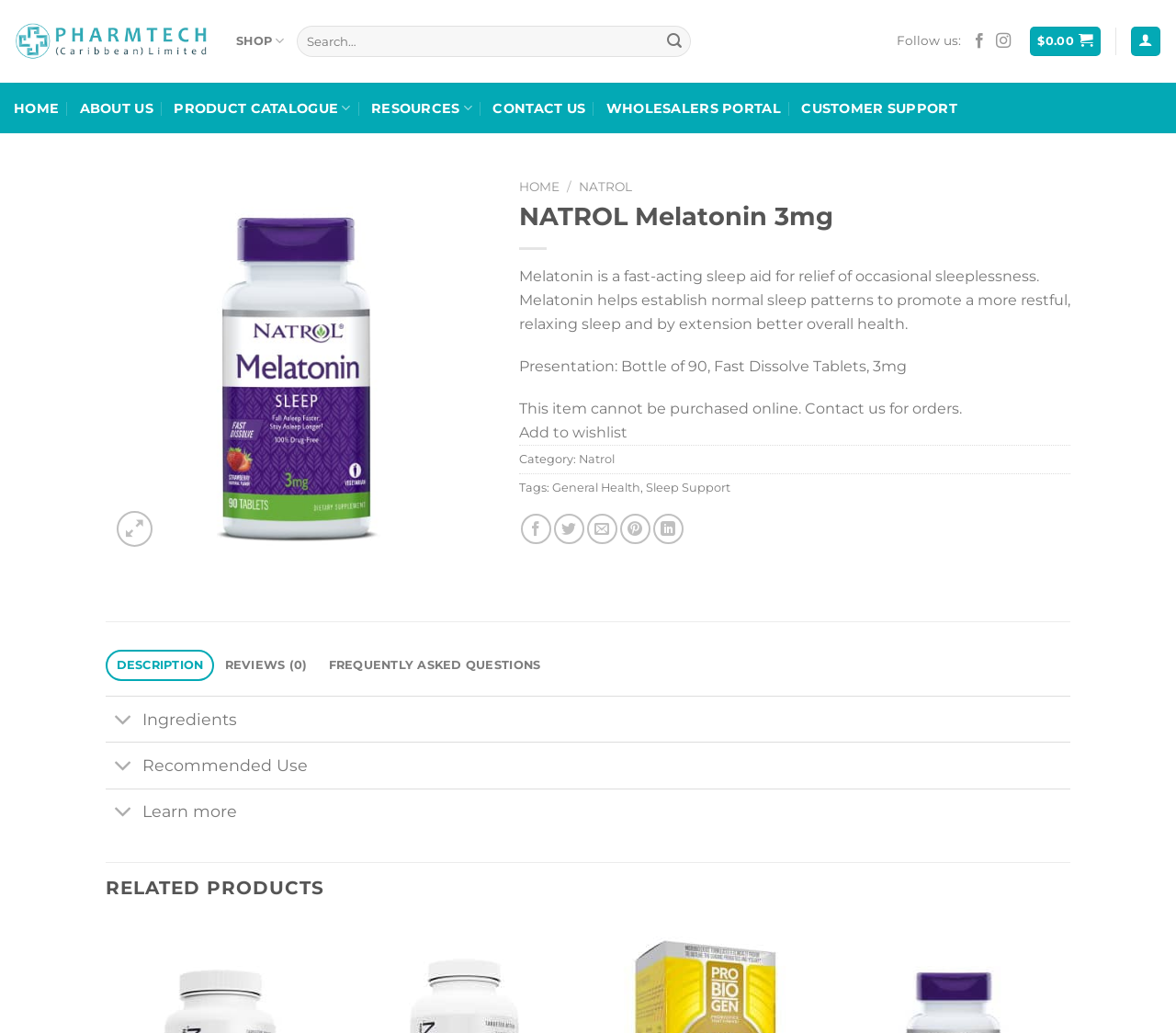How many related products are there?
Refer to the image and give a detailed response to the question.

I counted the number of related products by looking at the buttons with the text 'Wishlist' and found that there are four related products.